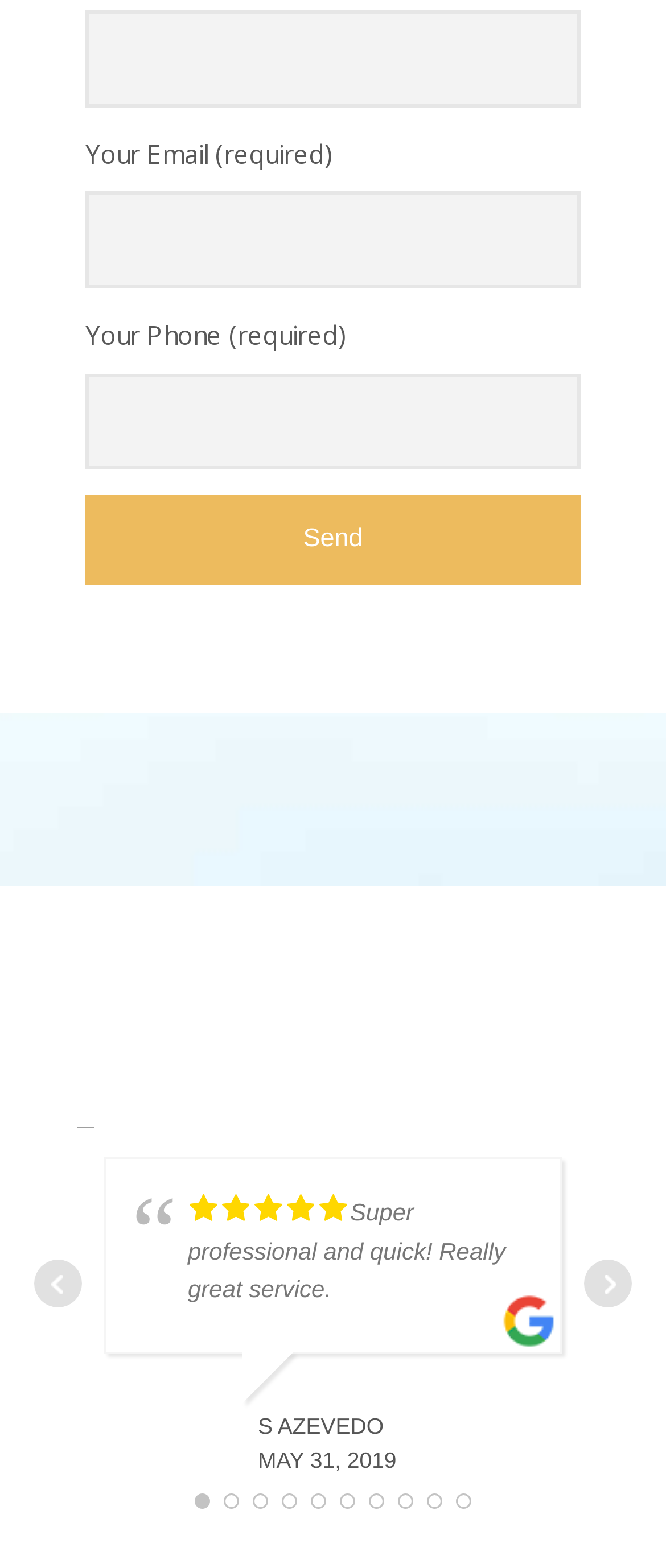Use a single word or phrase to answer the following:
What is the sentiment of the customer review?

Positive